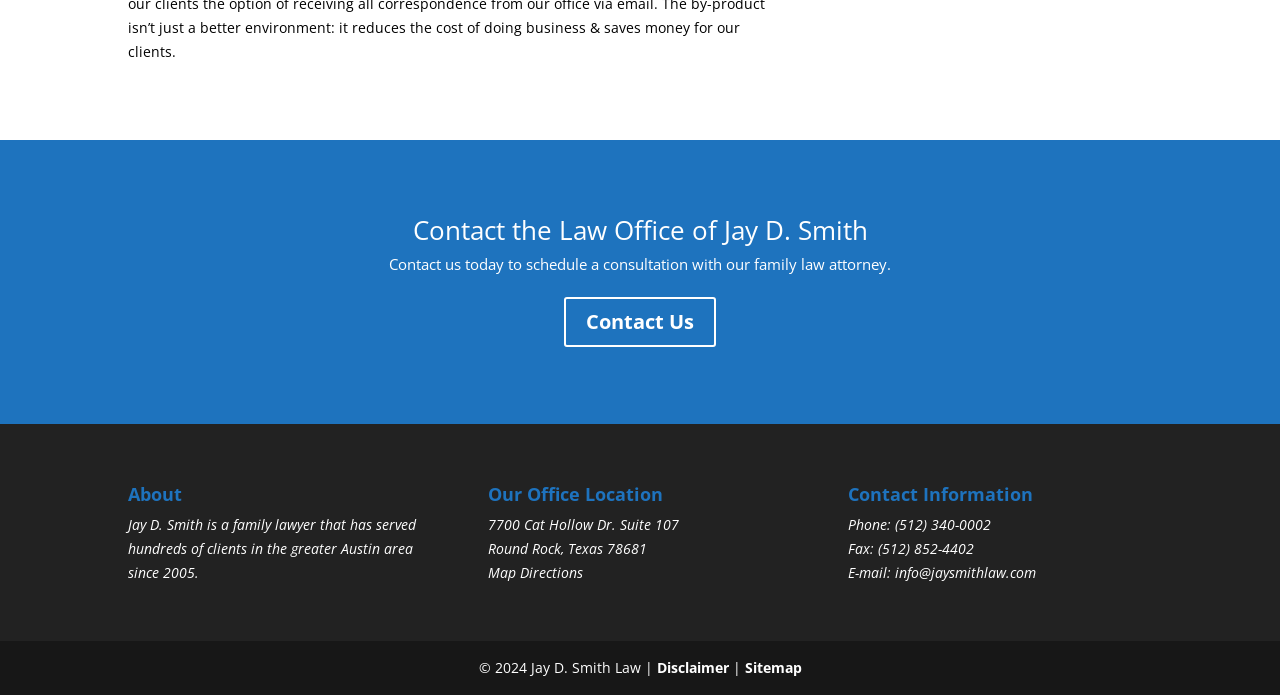Use a single word or phrase to answer the following:
What is the year of the copyright?

2024